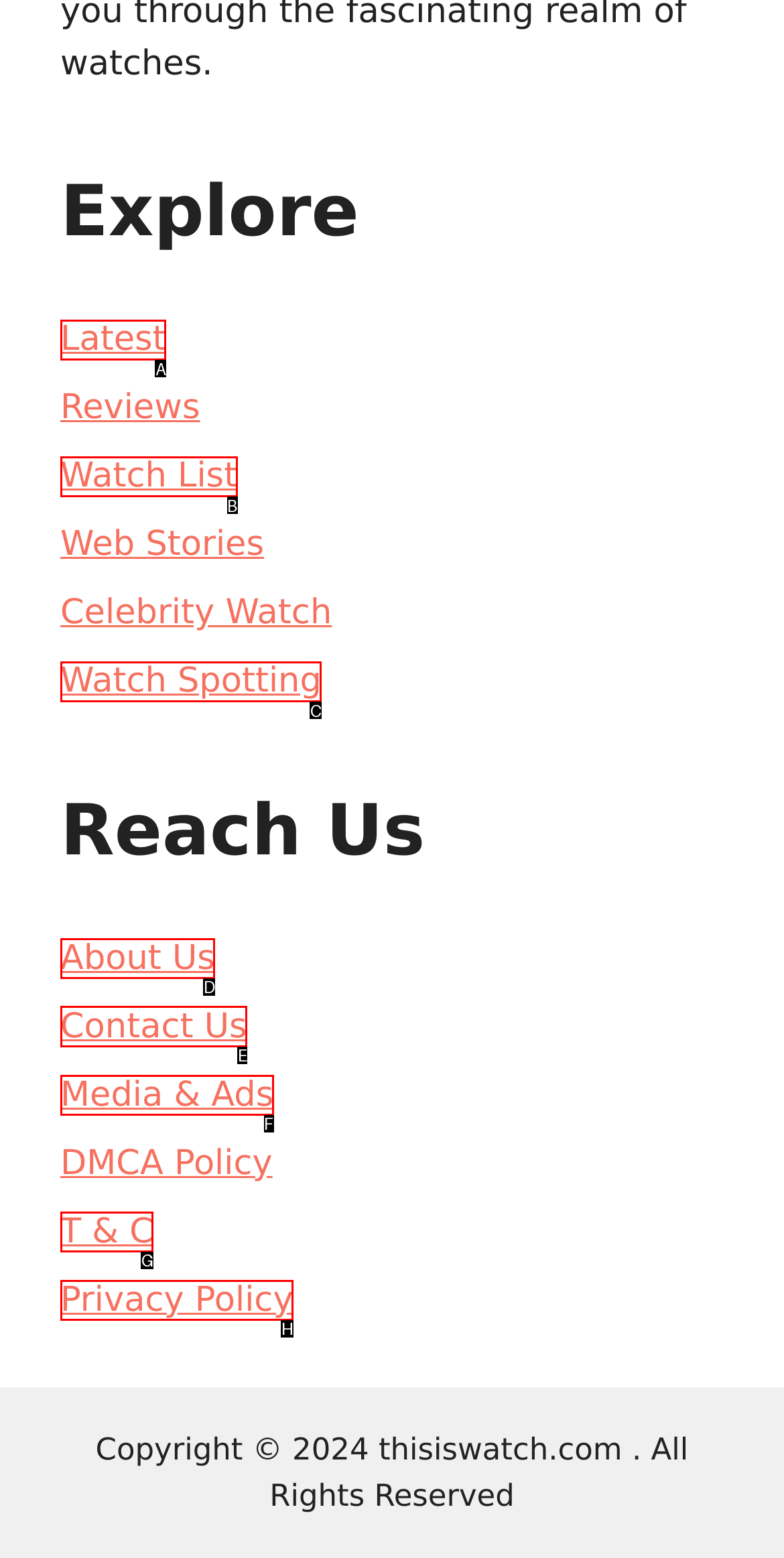To complete the instruction: Contact Us, which HTML element should be clicked?
Respond with the option's letter from the provided choices.

E